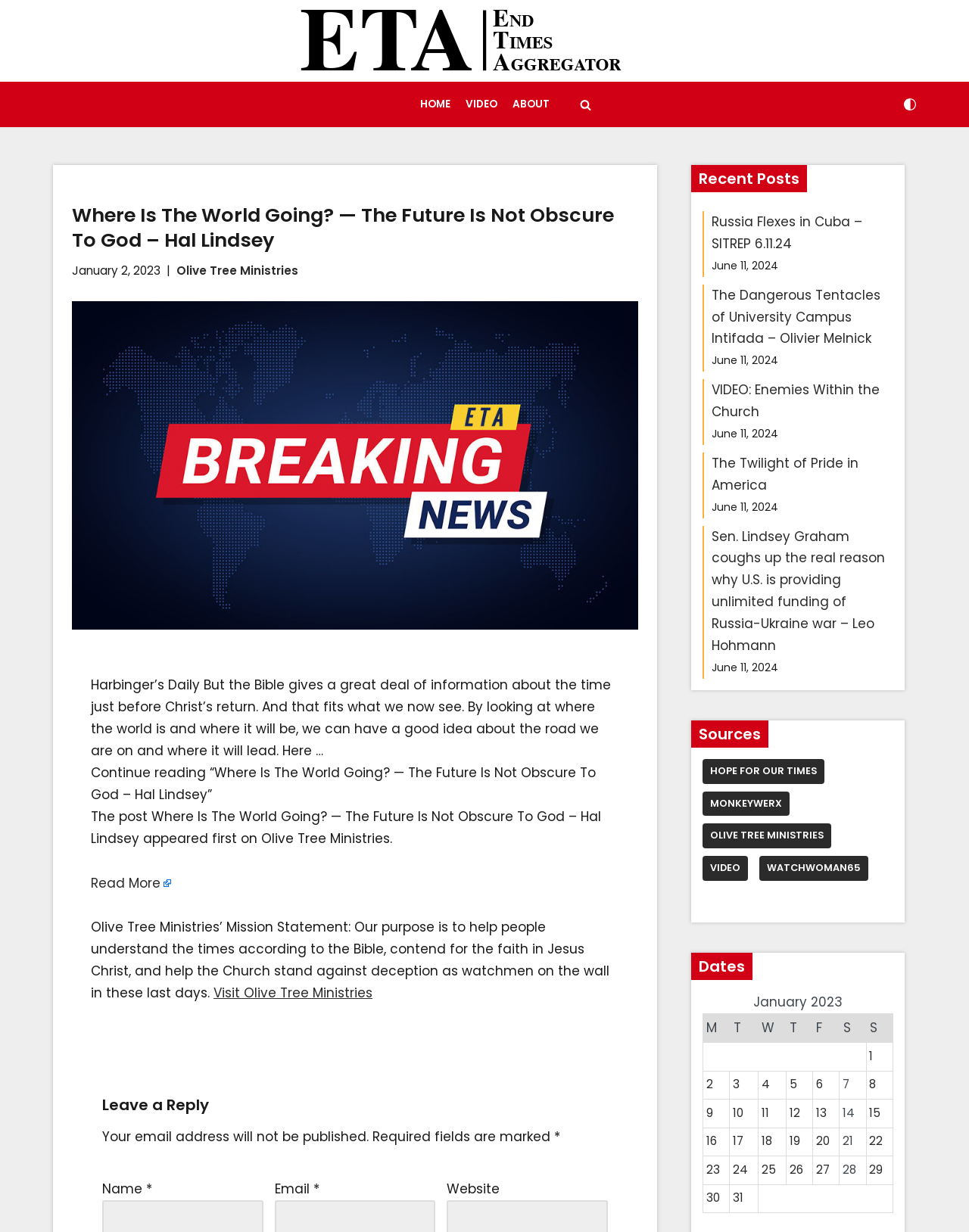Provide the bounding box coordinates of the HTML element this sentence describes: "Video". The bounding box coordinates consist of four float numbers between 0 and 1, i.e., [left, top, right, bottom].

[0.48, 0.077, 0.513, 0.092]